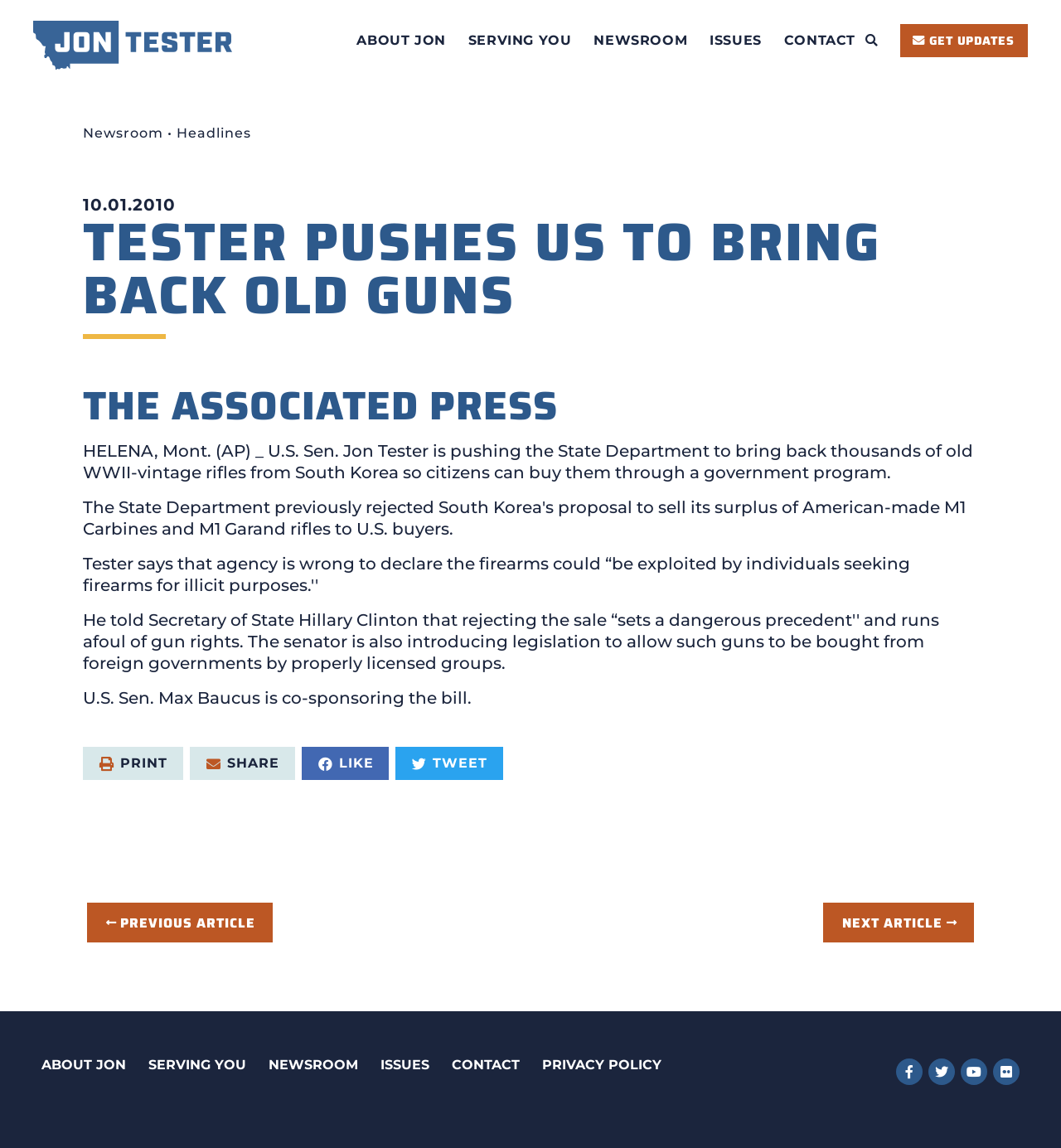What type of articles are on this webpage? Based on the image, give a response in one word or a short phrase.

News articles